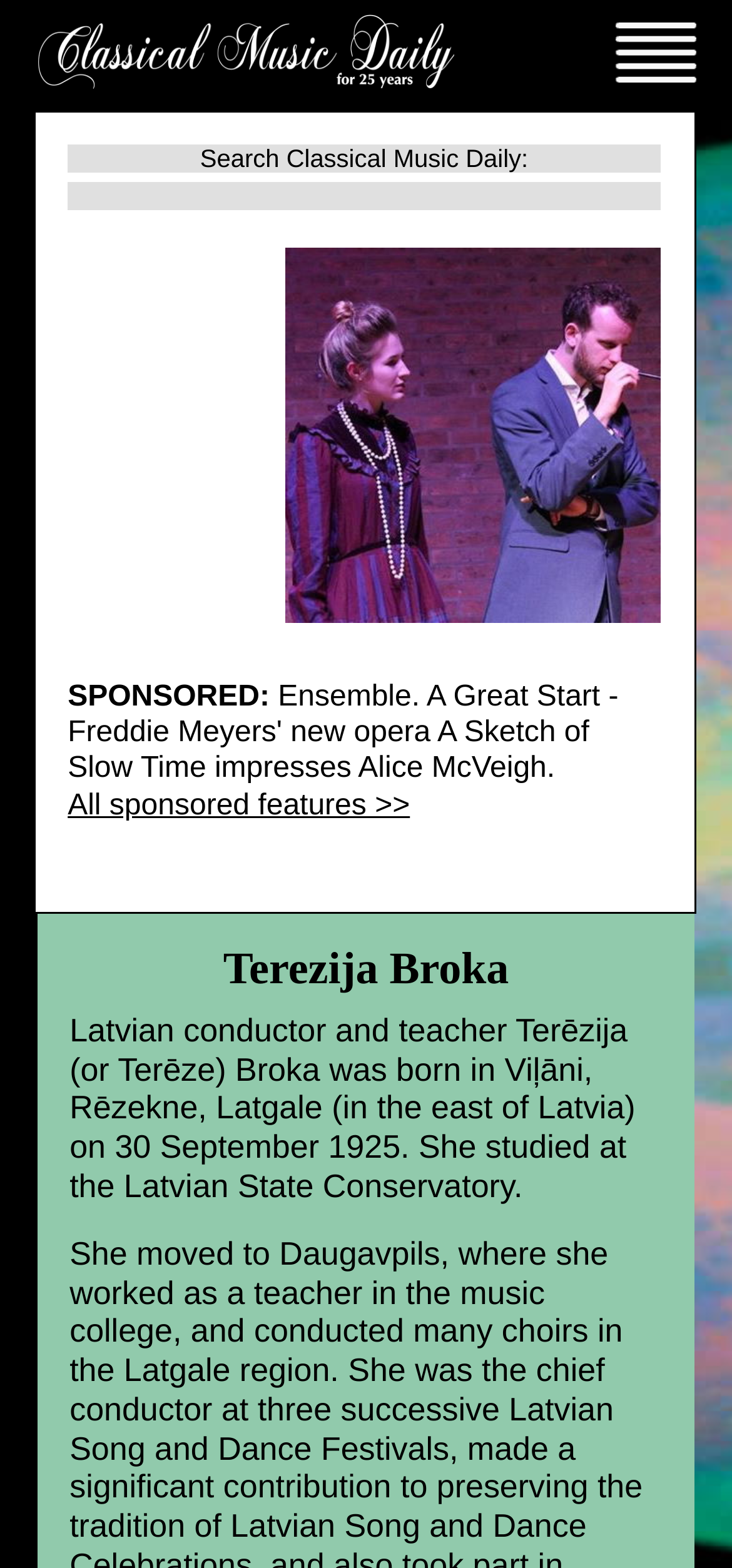Using the webpage screenshot, find the UI element described by HOME. Provide the bounding box coordinates in the format (top-left x, top-left y, bottom-right x, bottom-right y), ensuring all values are floating point numbers between 0 and 1.

None